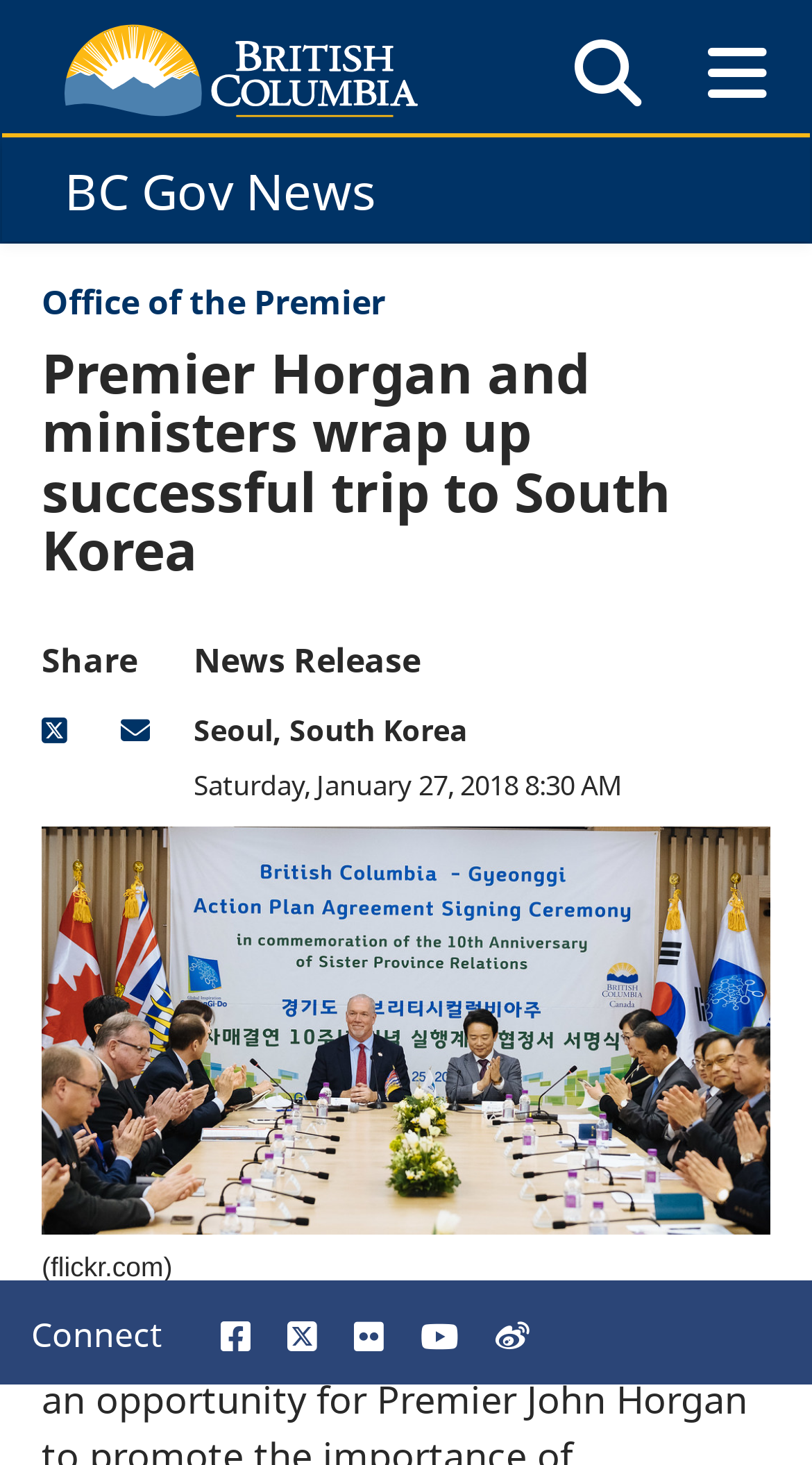What is the location of the news release?
Please provide a single word or phrase in response based on the screenshot.

Seoul, South Korea